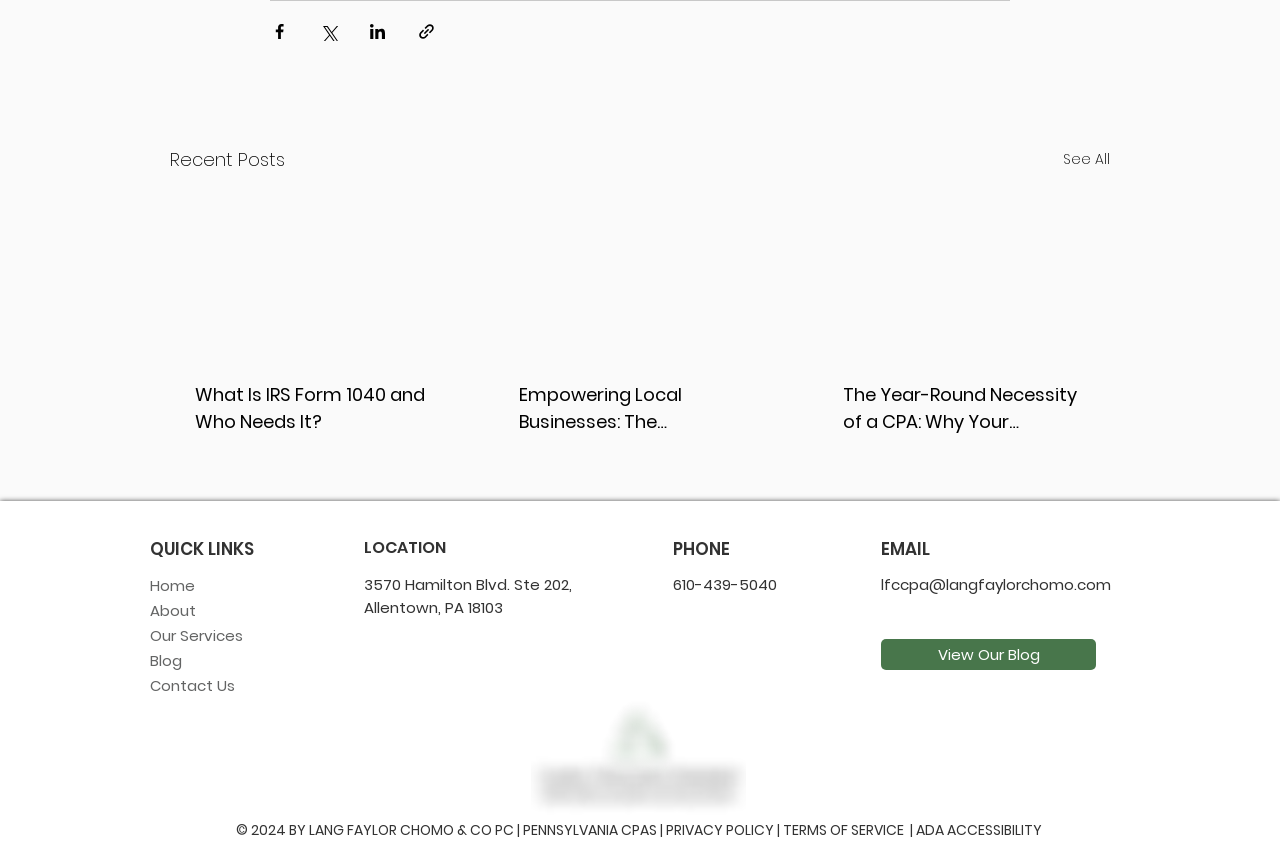What is the phone number?
Please provide an in-depth and detailed response to the question.

The phone number can be found in the 'PHONE' section, which provides the phone number '610-439-5040'.